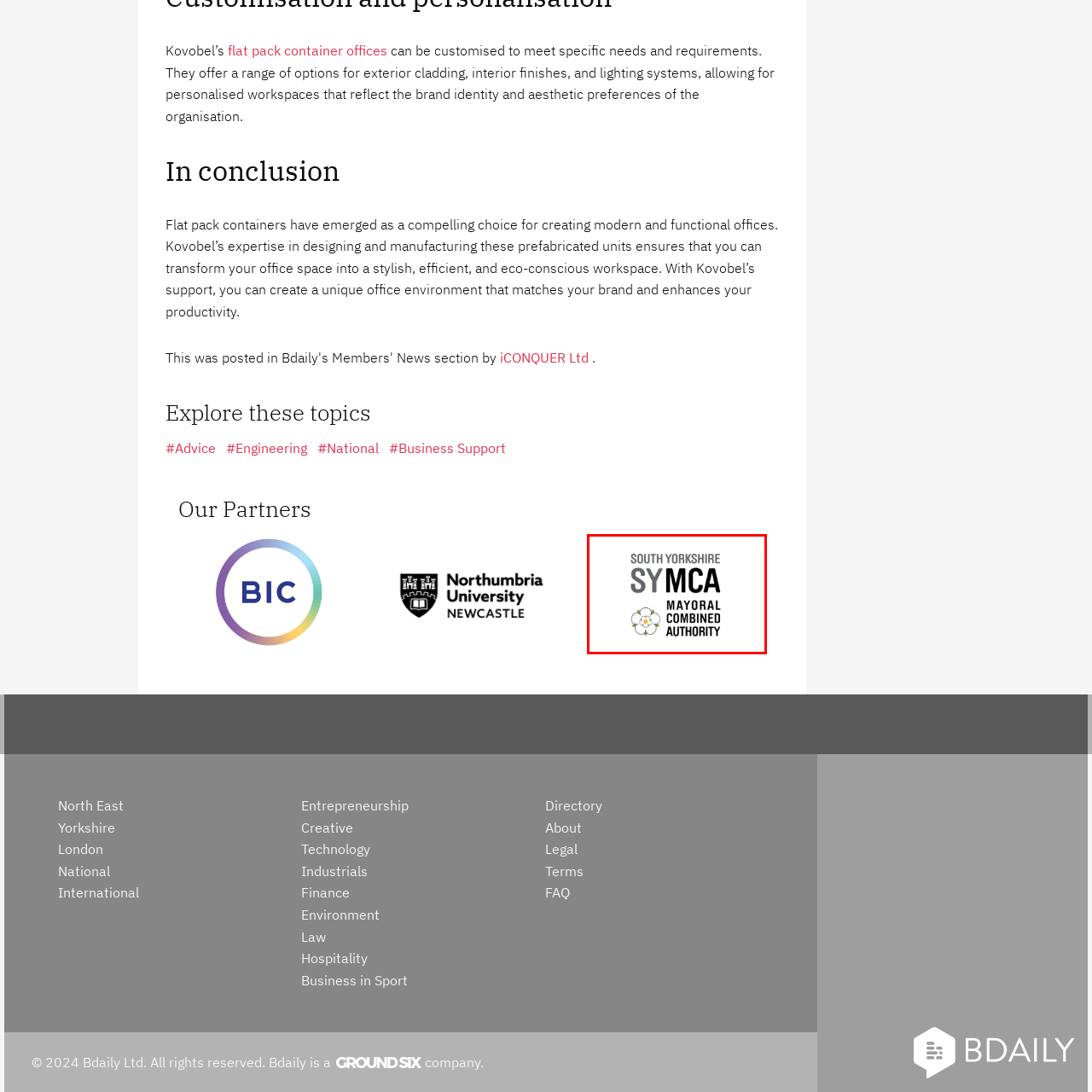Please look at the highlighted area within the red border and provide the answer to this question using just one word or phrase: 
What does the graphic representation symbolize?

Cultural heritage of Yorkshire